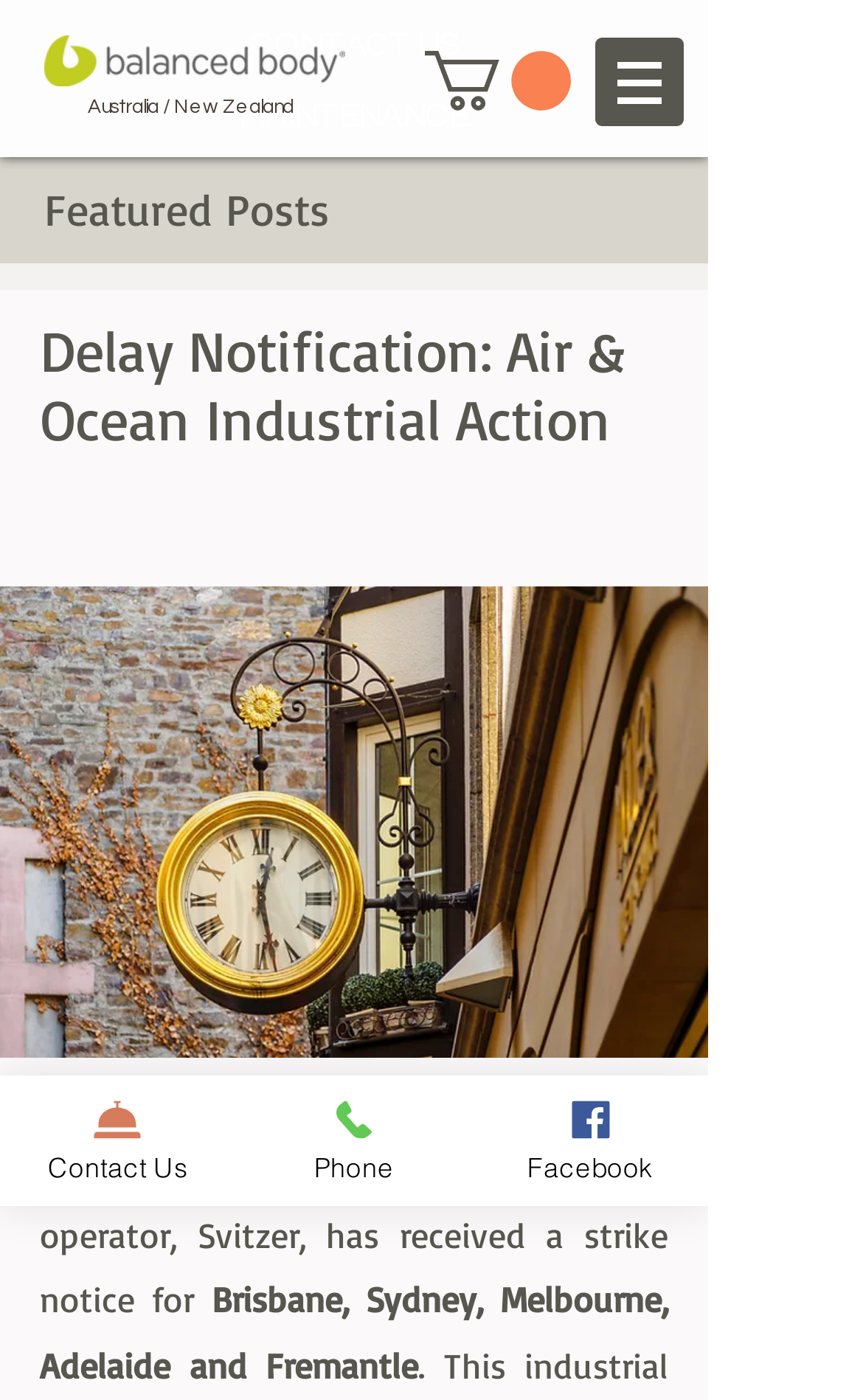What is the section above the industrial action notice? Analyze the screenshot and reply with just one word or a short phrase.

Featured Posts